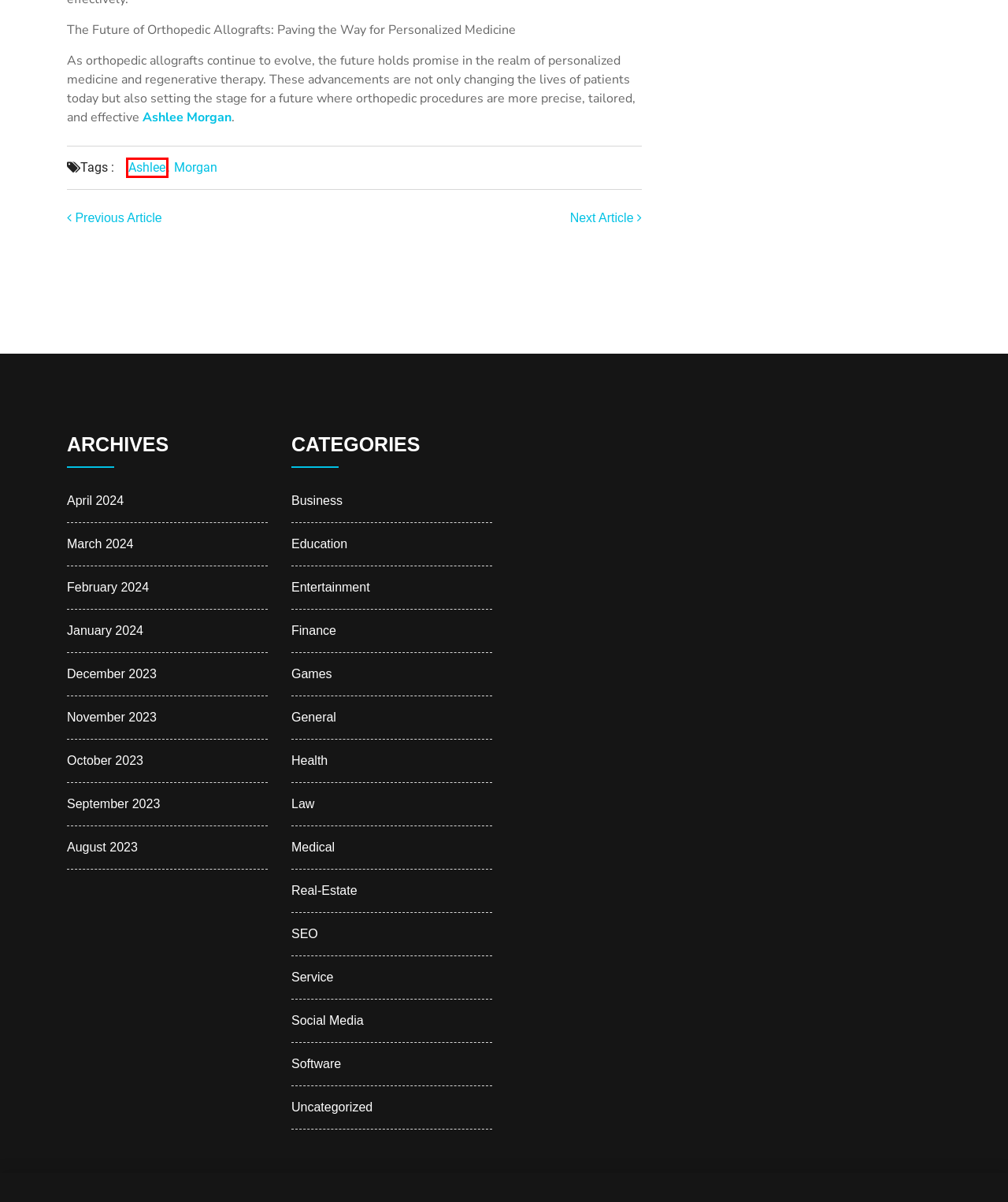Observe the webpage screenshot and focus on the red bounding box surrounding a UI element. Choose the most appropriate webpage description that corresponds to the new webpage after clicking the element in the bounding box. Here are the candidates:
A. November 2023 – The Perilous Plot
B. January 2024 – The Perilous Plot
C. March 2024 – The Perilous Plot
D. Real-Estate – The Perilous Plot
E. Morgan – The Perilous Plot
F. Ashlee – The Perilous Plot
G. Uncategorized – The Perilous Plot
H. October 2023 – The Perilous Plot

F